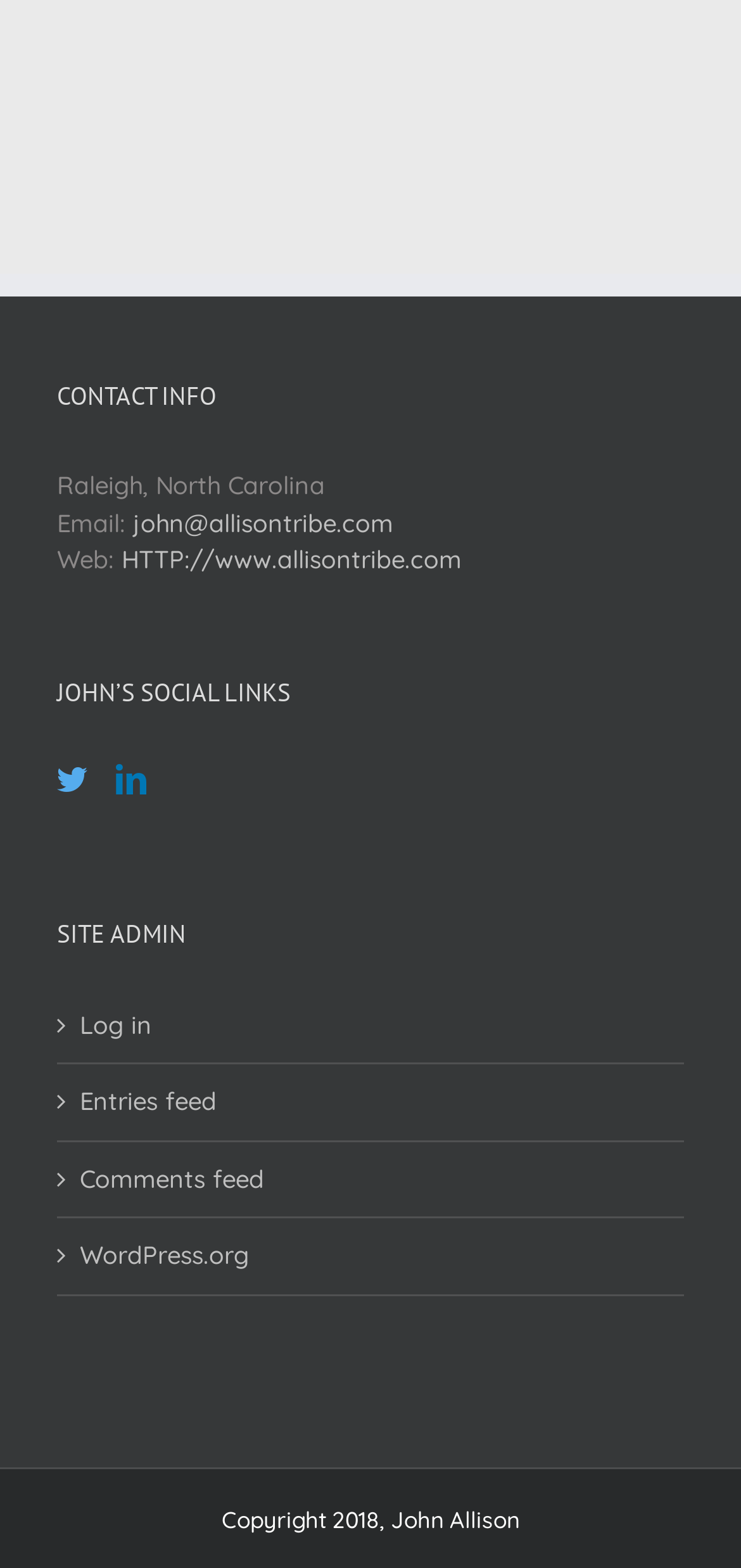Locate the UI element described as follows: "WordPress.org". Return the bounding box coordinates as four float numbers between 0 and 1 in the order [left, top, right, bottom].

[0.108, 0.789, 0.897, 0.813]